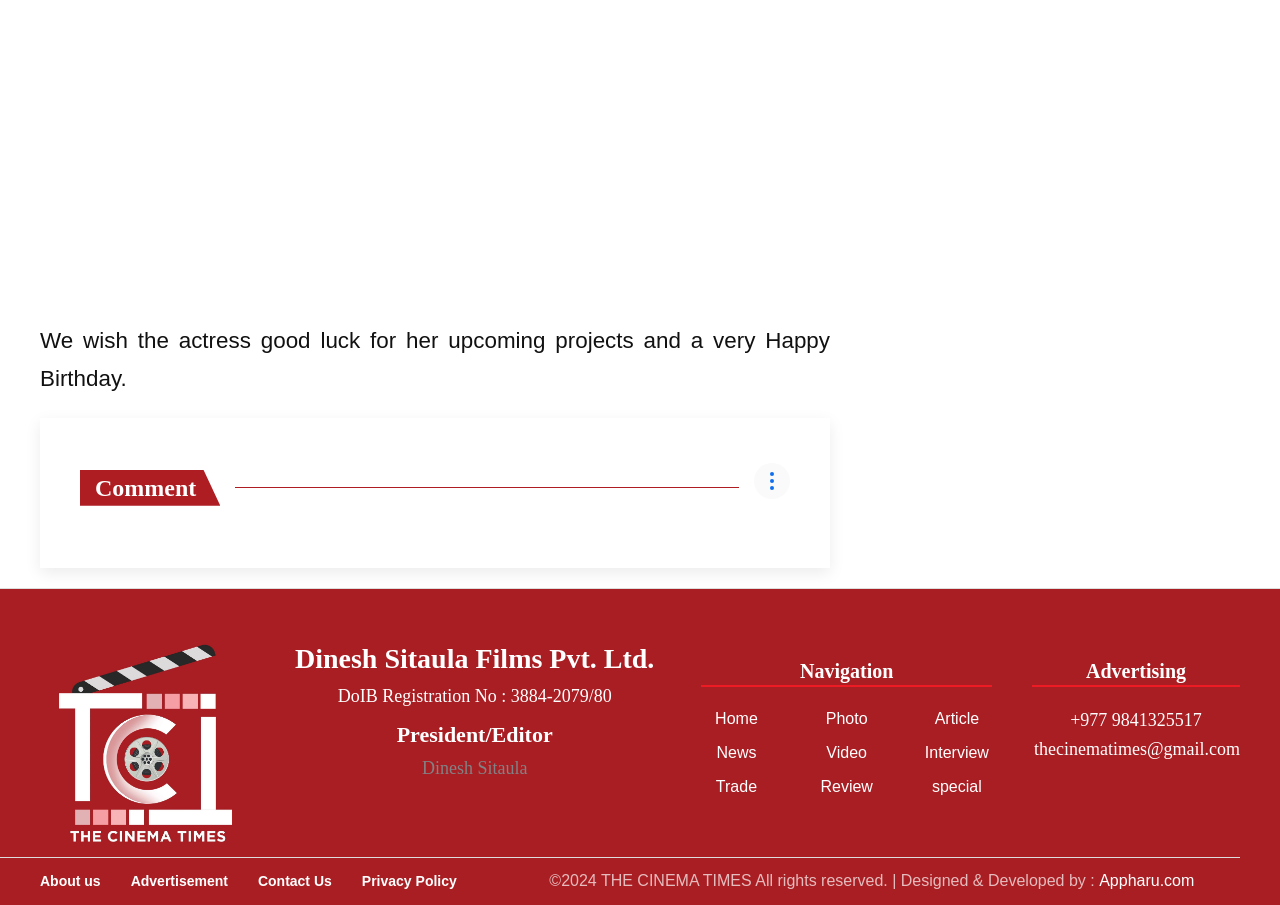Please locate the UI element described by "Privacy Policy" and provide its bounding box coordinates.

[0.283, 0.959, 0.357, 0.989]